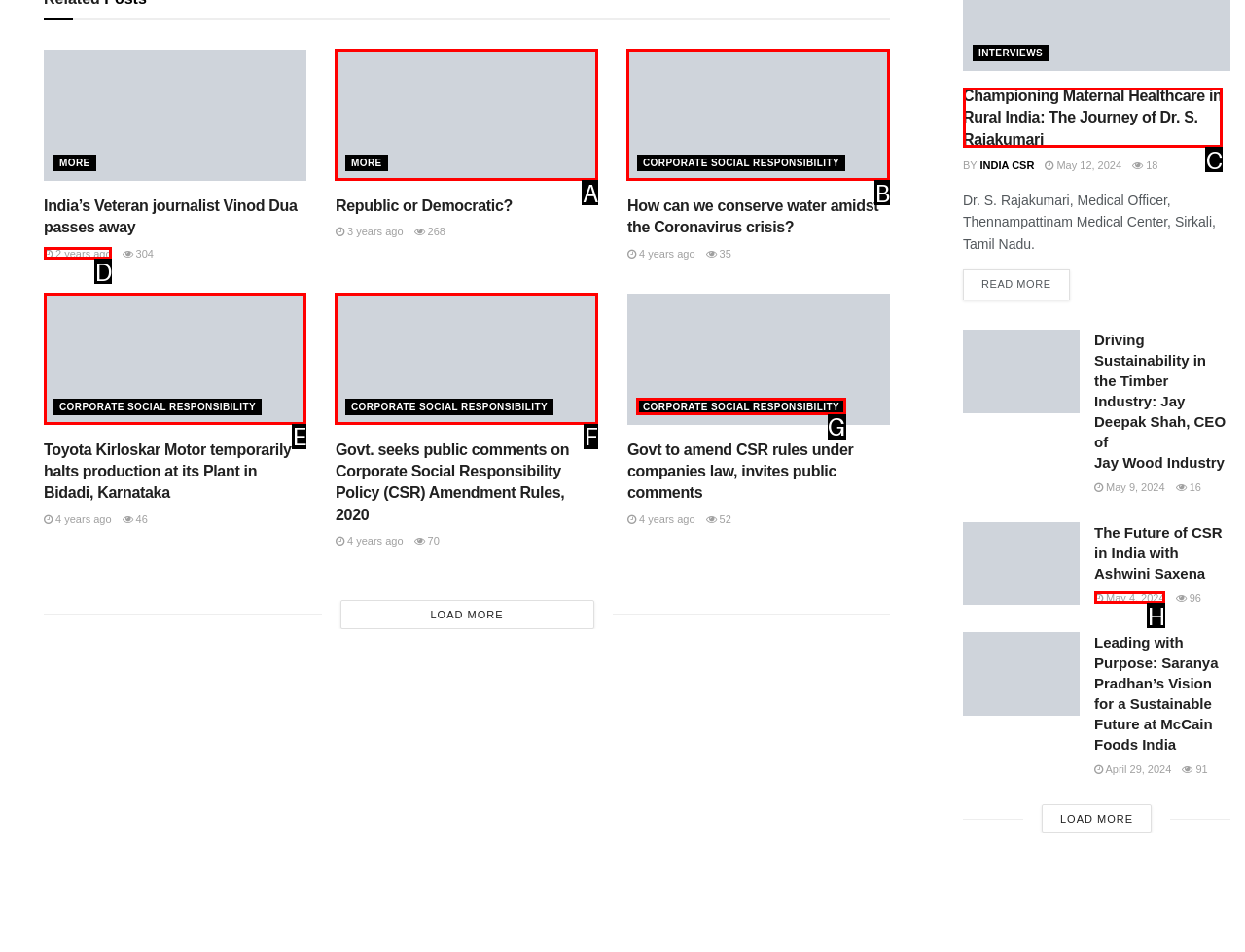Choose the HTML element that best fits the given description: parent_node: CORPORATE SOCIAL RESPONSIBILITY. Answer by stating the letter of the option.

E